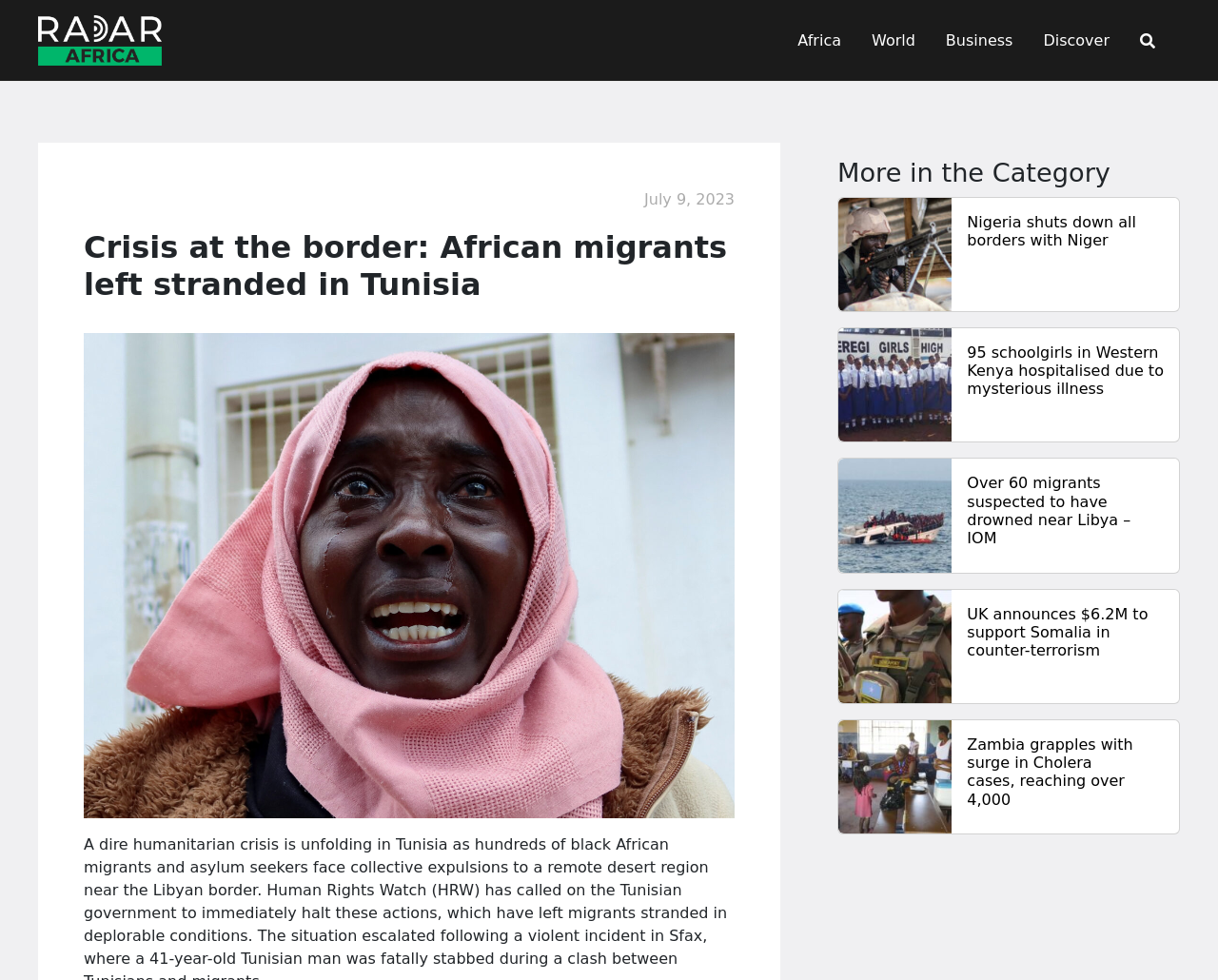Give the bounding box coordinates for this UI element: "World". The coordinates should be four float numbers between 0 and 1, arranged as [left, top, right, bottom].

[0.703, 0.002, 0.764, 0.08]